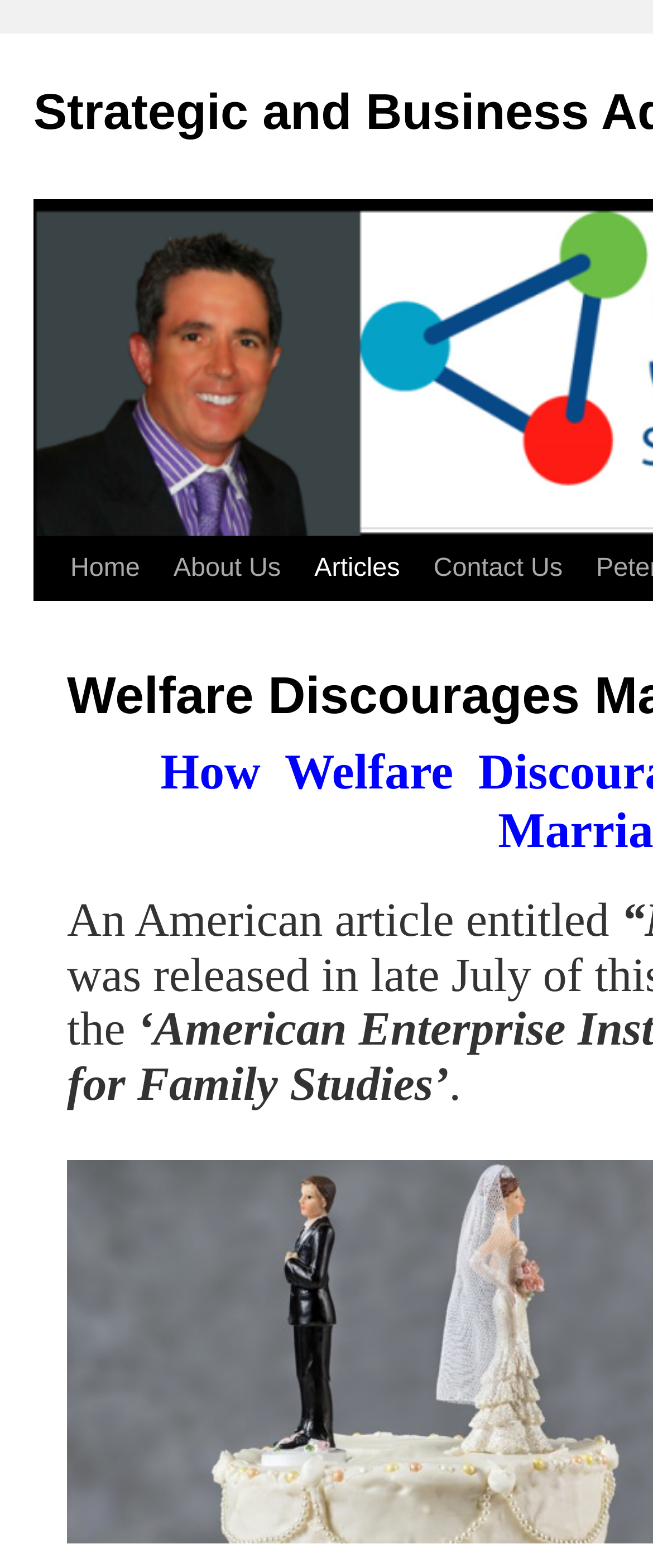Identify the bounding box coordinates for the UI element described as follows: "Terms & Conditions". Ensure the coordinates are four float numbers between 0 and 1, formatted as [left, top, right, bottom].

None